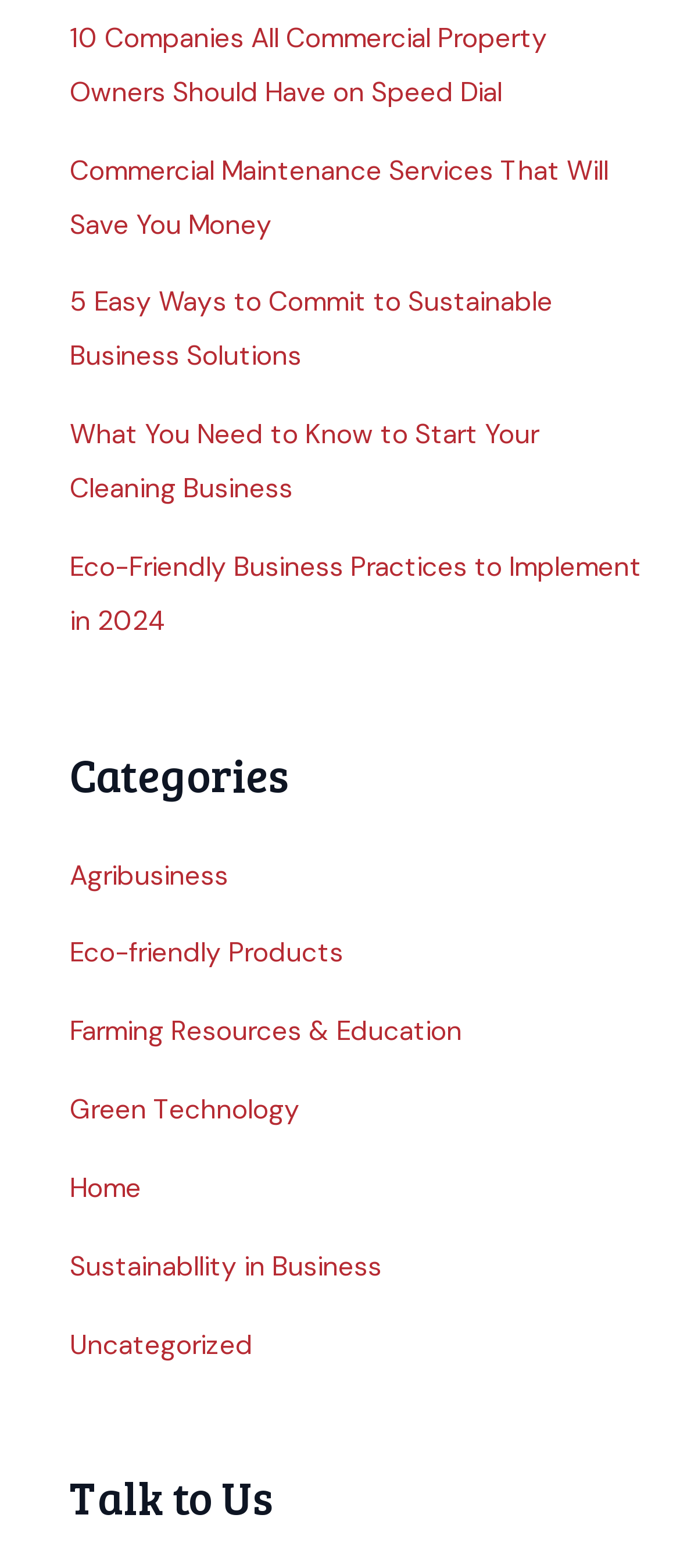Locate and provide the bounding box coordinates for the HTML element that matches this description: "Sustainabllity in Business".

[0.103, 0.797, 0.562, 0.819]